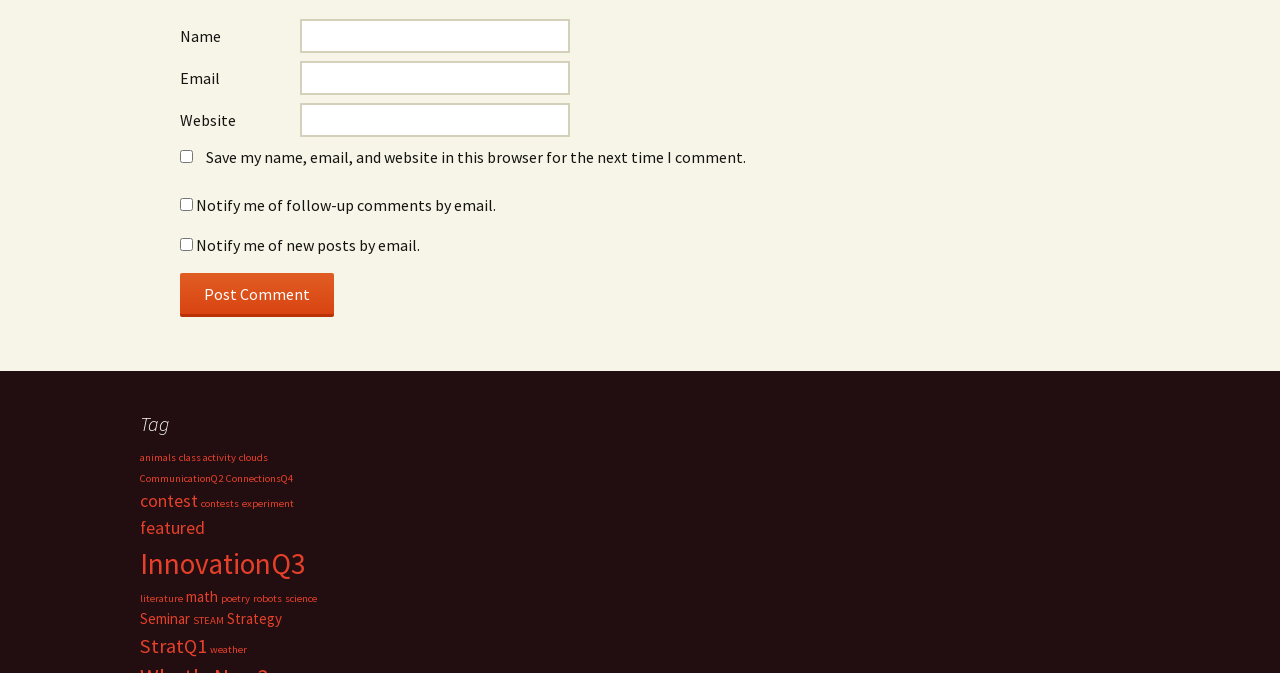Predict the bounding box of the UI element based on this description: "parent_node: Email aria-describedby="email-notes" name="email"".

[0.234, 0.091, 0.445, 0.142]